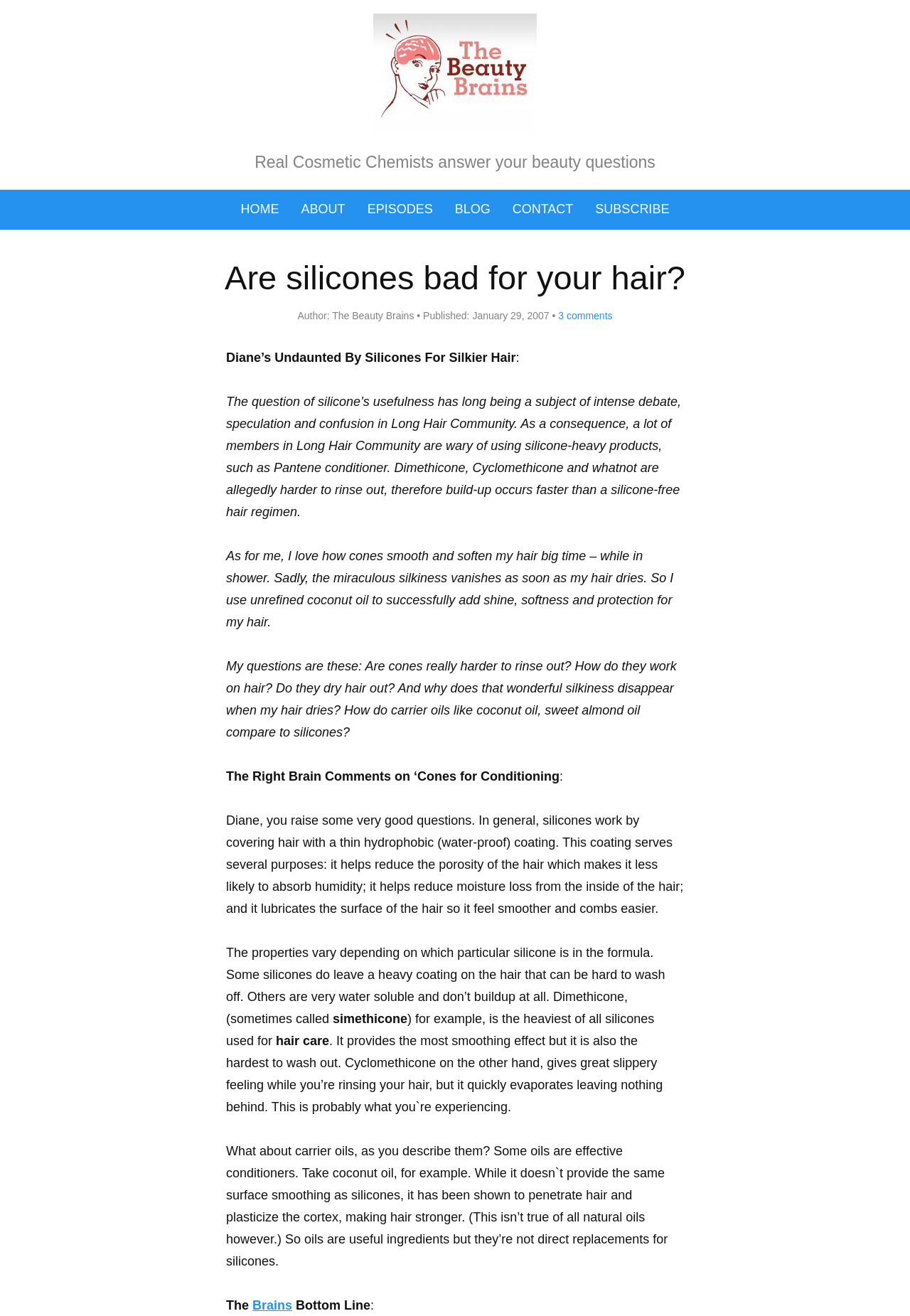Please identify the bounding box coordinates of the element I need to click to follow this instruction: "View June 2024 calendar".

None